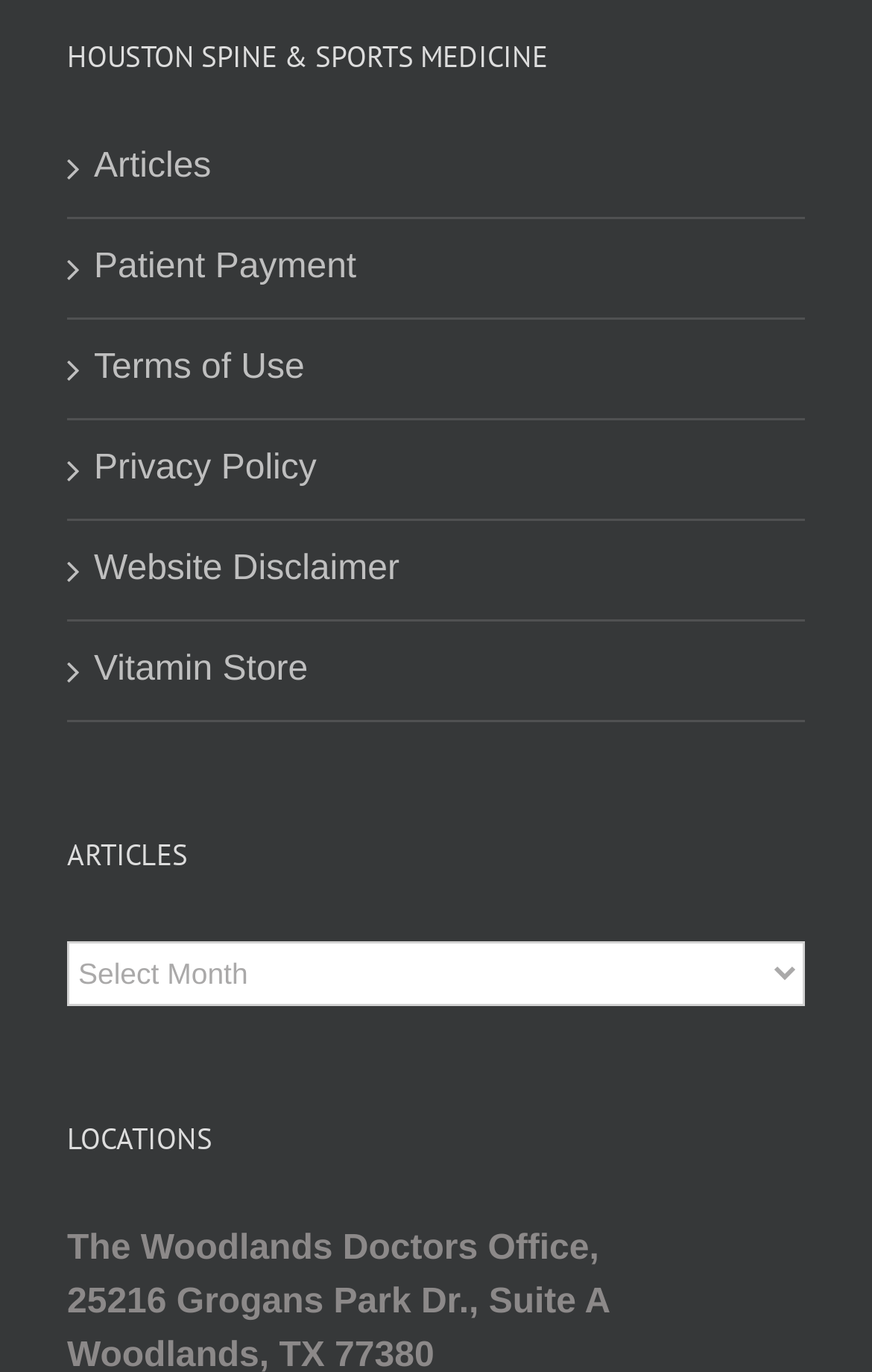Analyze the image and deliver a detailed answer to the question: What is the purpose of the 'Vitamin Store' link?

The 'Vitamin Store' link is likely used for shopping purposes, allowing users to purchase vitamins or other health-related products.